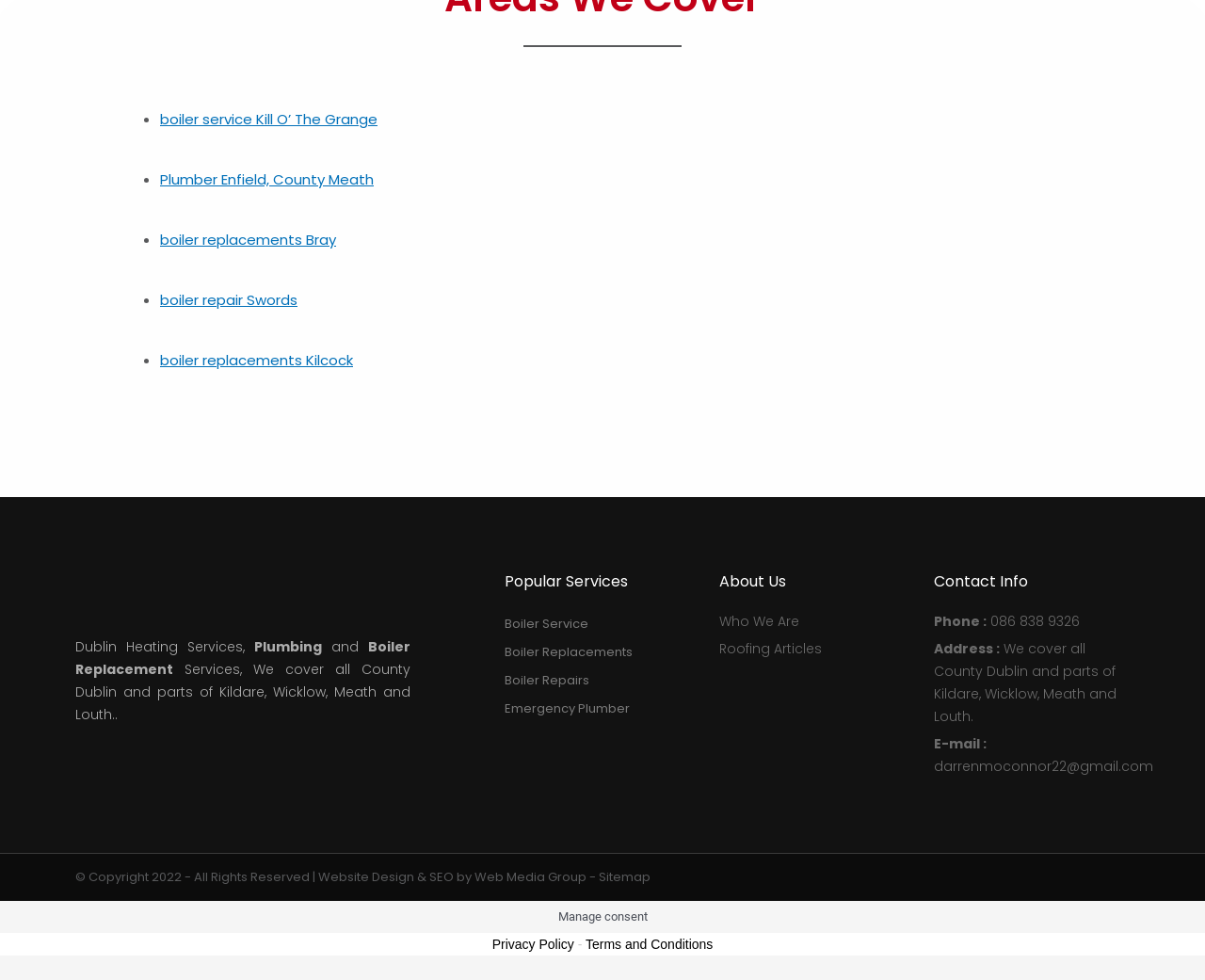Please find the bounding box coordinates of the element that you should click to achieve the following instruction: "read about boiler repair Swords". The coordinates should be presented as four float numbers between 0 and 1: [left, top, right, bottom].

[0.133, 0.296, 0.247, 0.316]